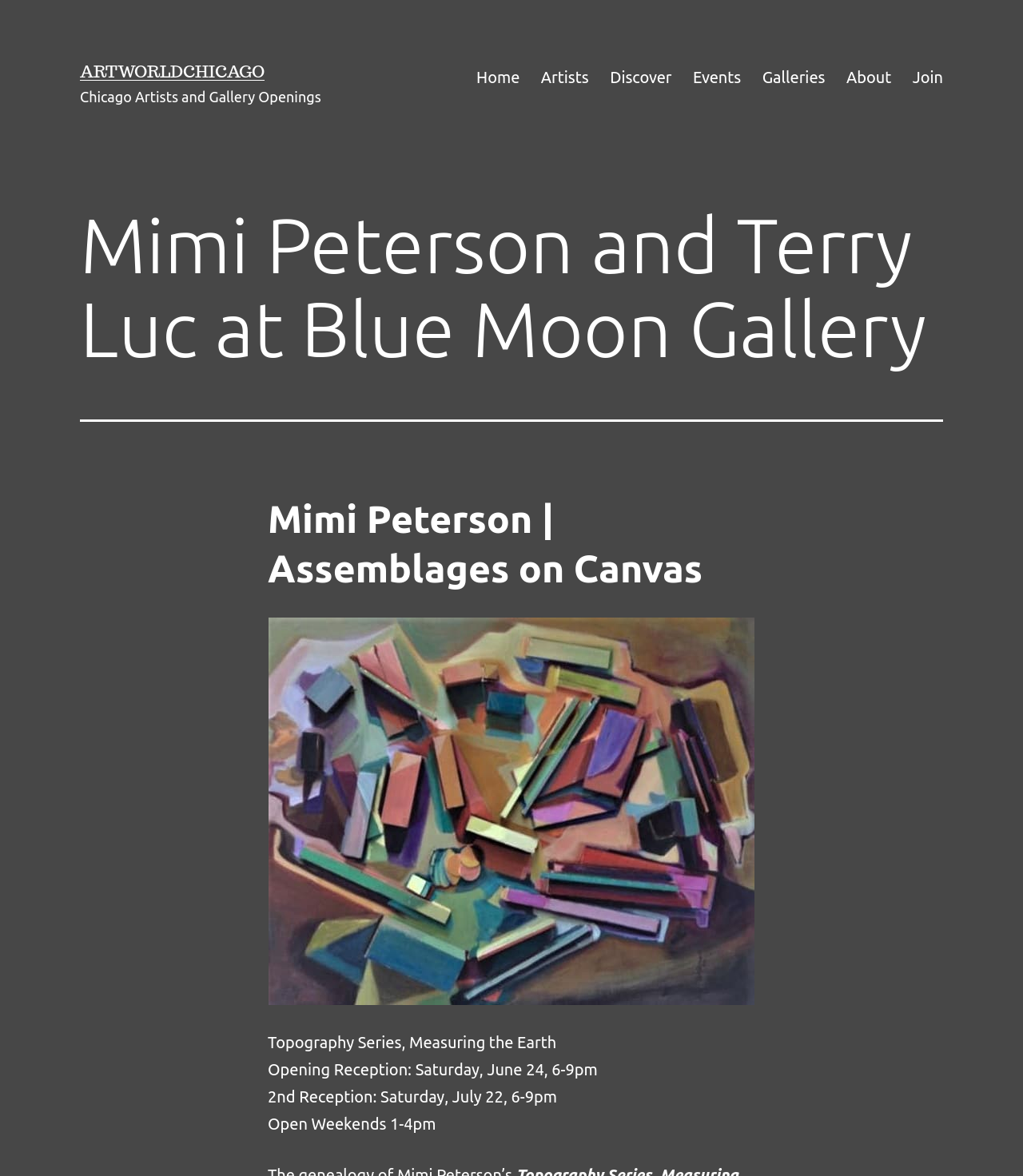Determine the bounding box coordinates for the HTML element described here: "Discover".

[0.586, 0.049, 0.667, 0.082]